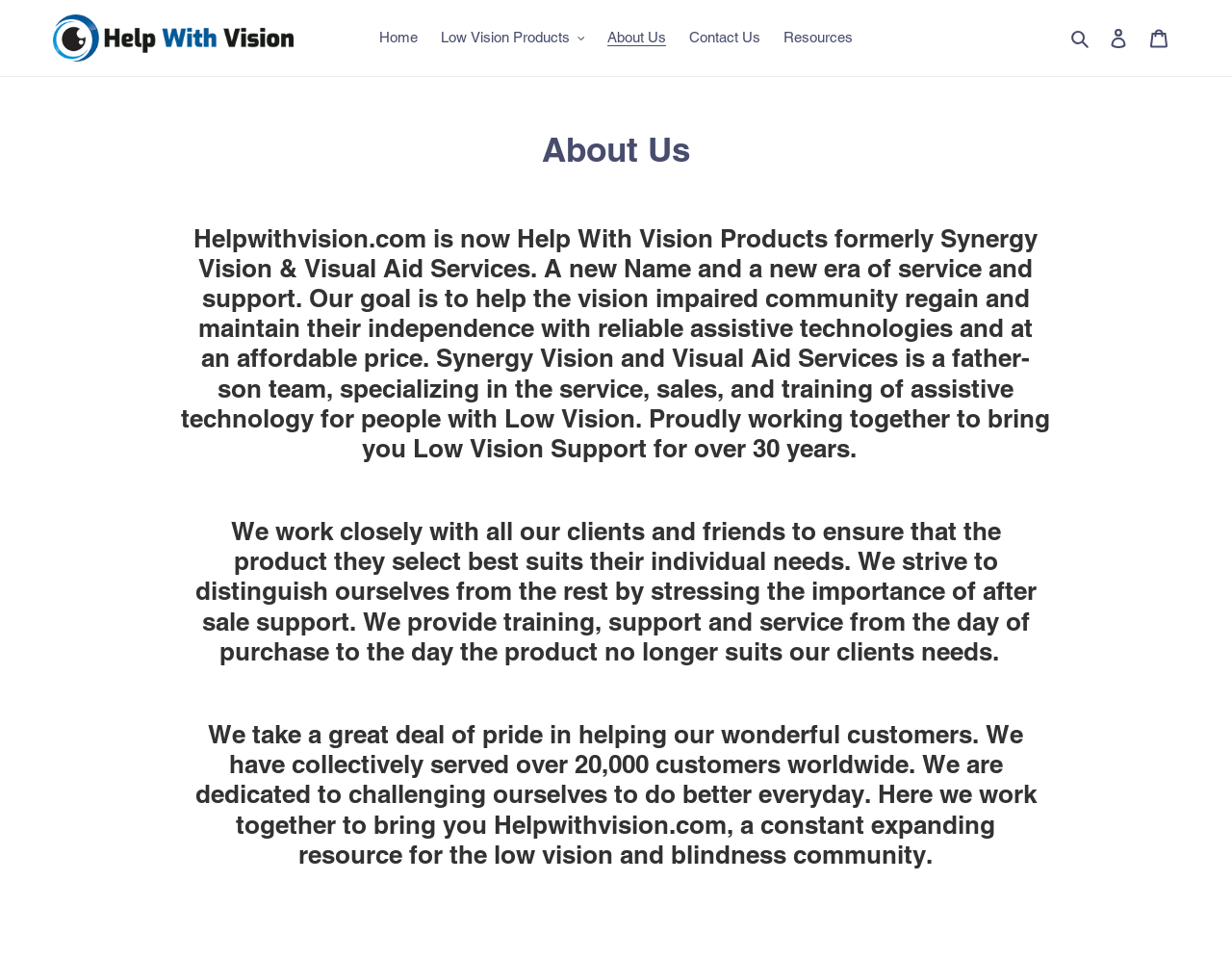Using the details from the image, please elaborate on the following question: How many customers has the company served?

The company has served over 20,000 customers worldwide, as mentioned in the heading 'We take a great deal of pride in helping our wonderful customers. We have collectively served over 20,000 customers worldwide.'